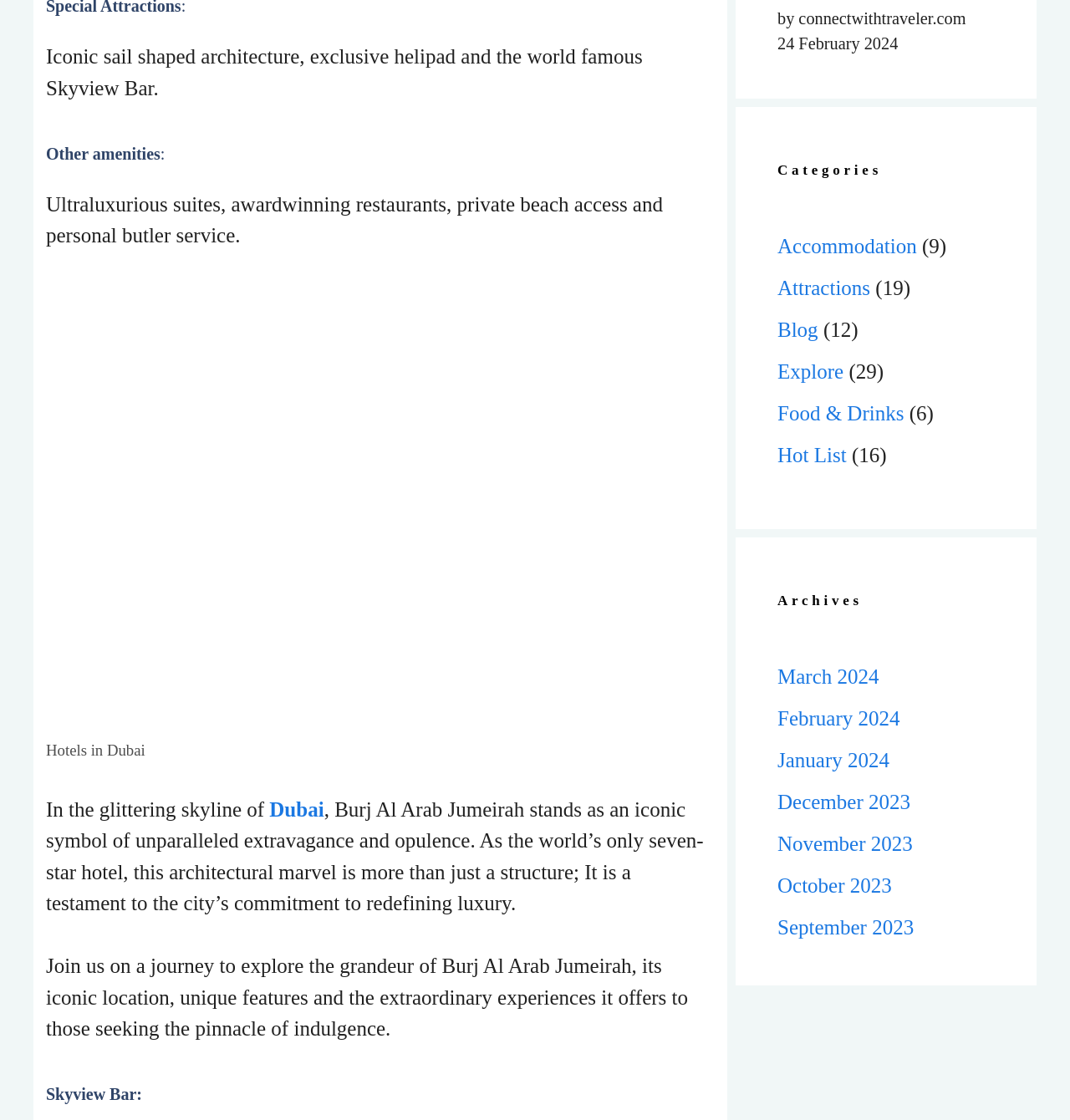Provide your answer in a single word or phrase: 
What is the date of the article or blog post on this webpage?

24 February 2024